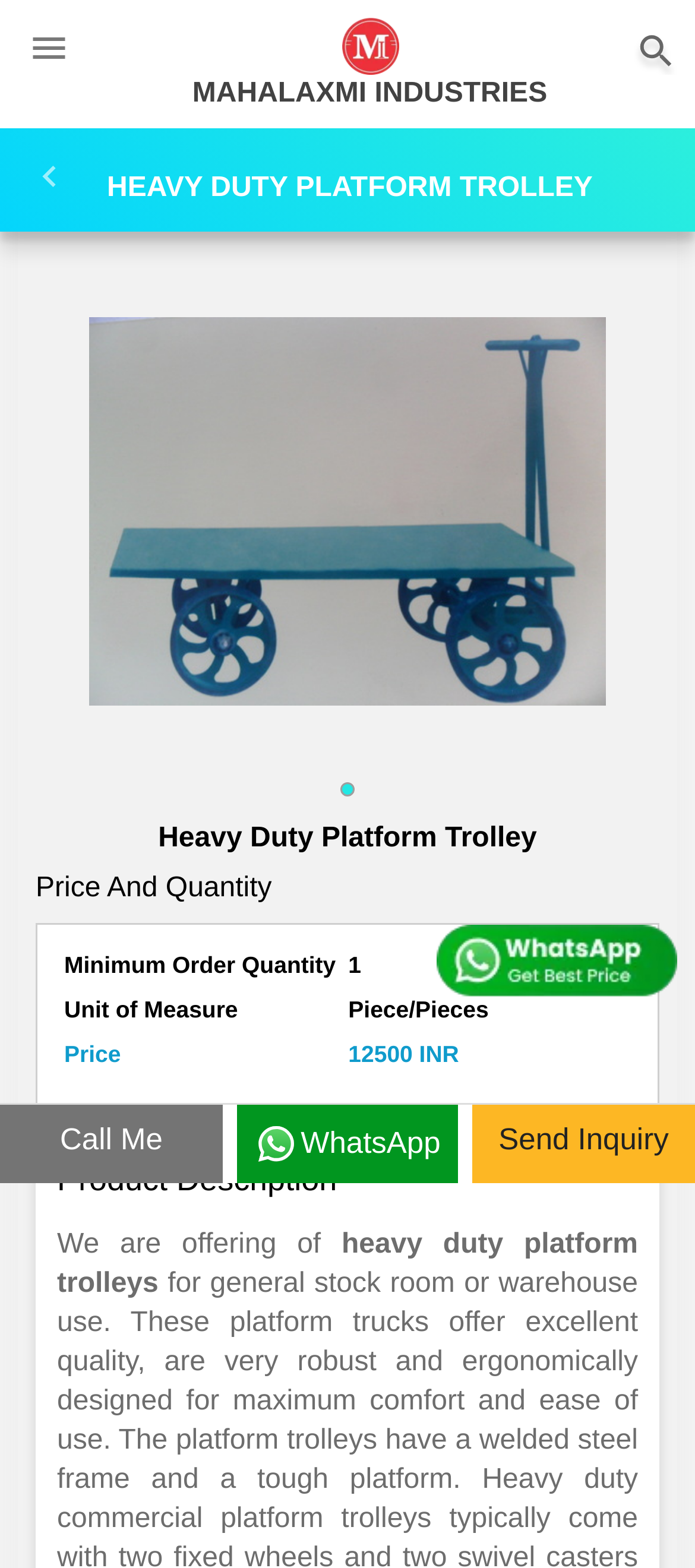Given the element description: "parent_node: HEAVY DUTY PLATFORM TROLLEY", predict the bounding box coordinates of this UI element. The coordinates must be four float numbers between 0 and 1, given as [left, top, right, bottom].

[0.026, 0.099, 0.154, 0.126]